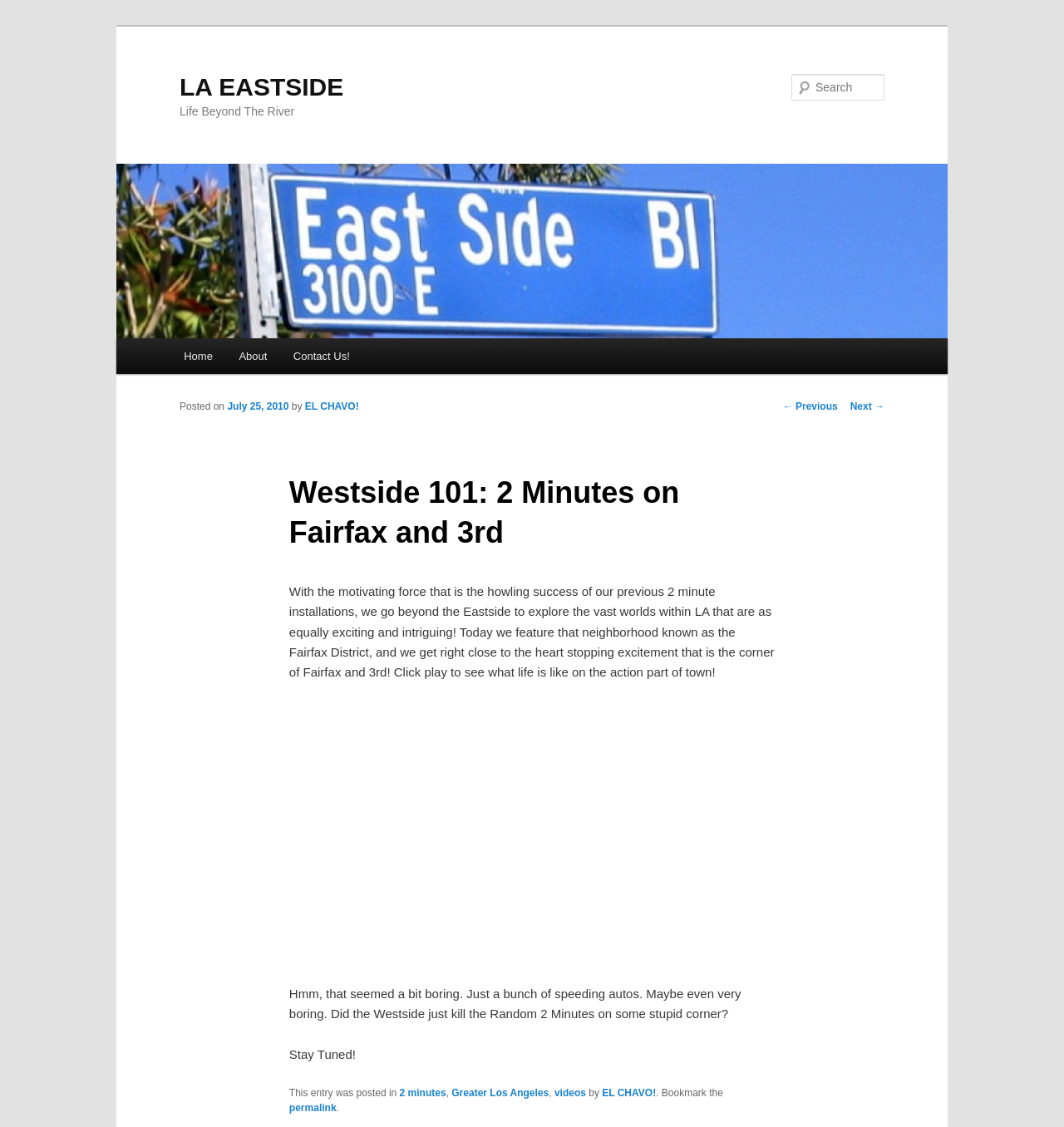Refer to the image and answer the question with as much detail as possible: Who is the author of this article?

The article mentions 'by EL CHAVO!' at the bottom, indicating that the author of this article is EL CHAVO!.